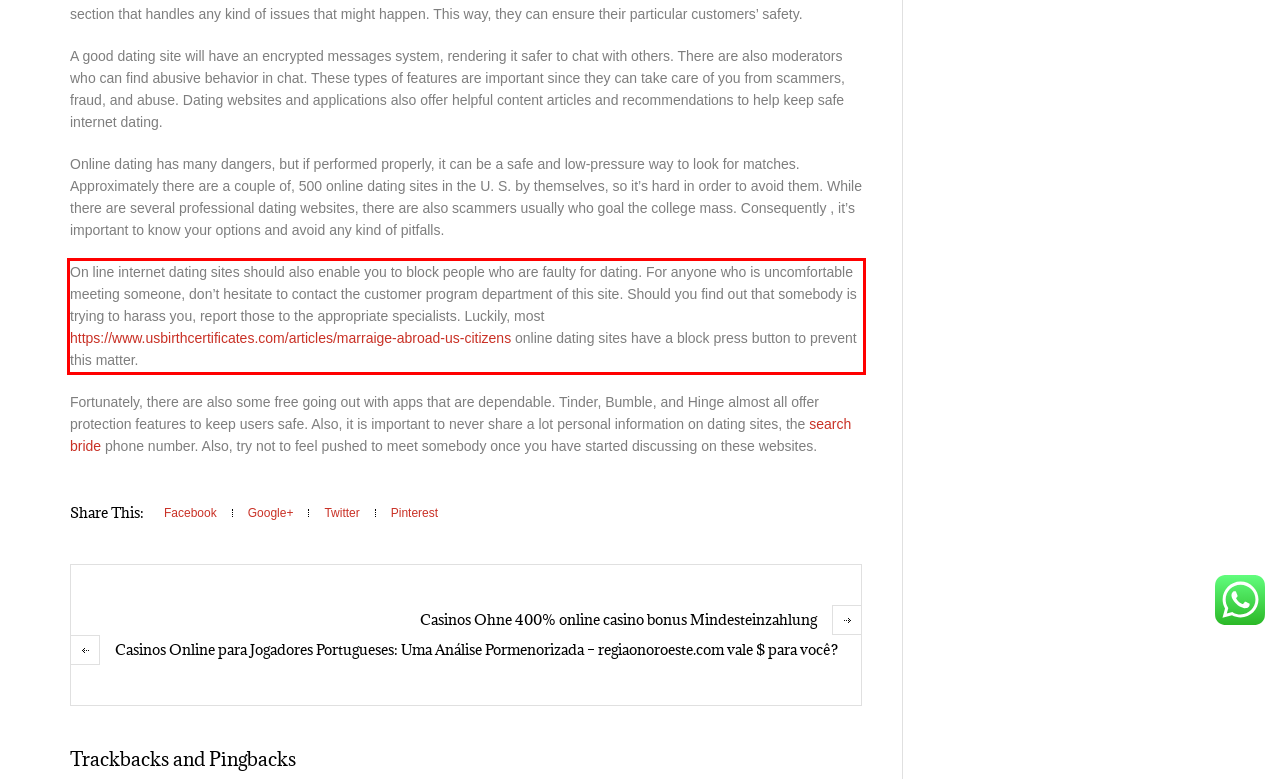View the screenshot of the webpage and identify the UI element surrounded by a red bounding box. Extract the text contained within this red bounding box.

On line internet dating sites should also enable you to block people who are faulty for dating. For anyone who is uncomfortable meeting someone, don’t hesitate to contact the customer program department of this site. Should you find out that somebody is trying to harass you, report those to the appropriate specialists. Luckily, most https://www.usbirthcertificates.com/articles/marraige-abroad-us-citizens online dating sites have a block press button to prevent this matter.